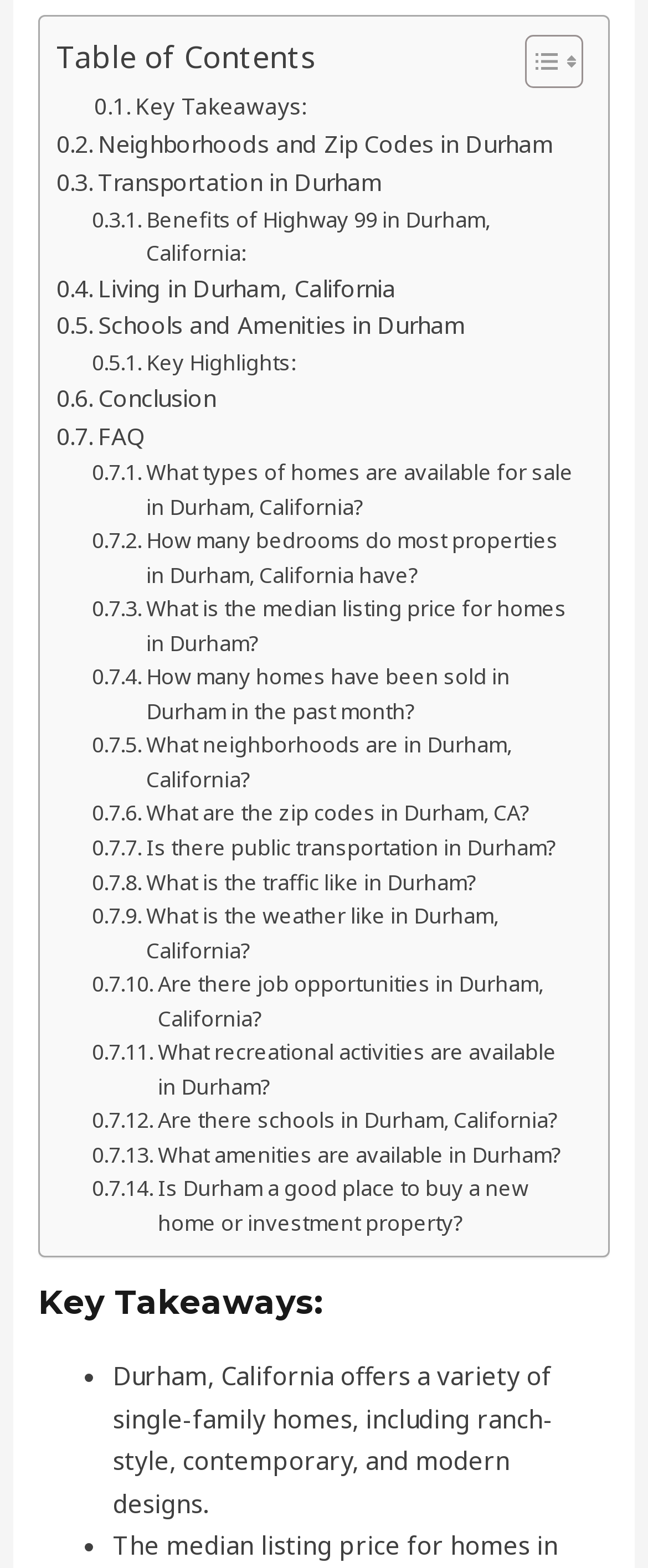Determine the bounding box coordinates for the area that needs to be clicked to fulfill this task: "View Key Highlights". The coordinates must be given as four float numbers between 0 and 1, i.e., [left, top, right, bottom].

[0.142, 0.221, 0.456, 0.242]